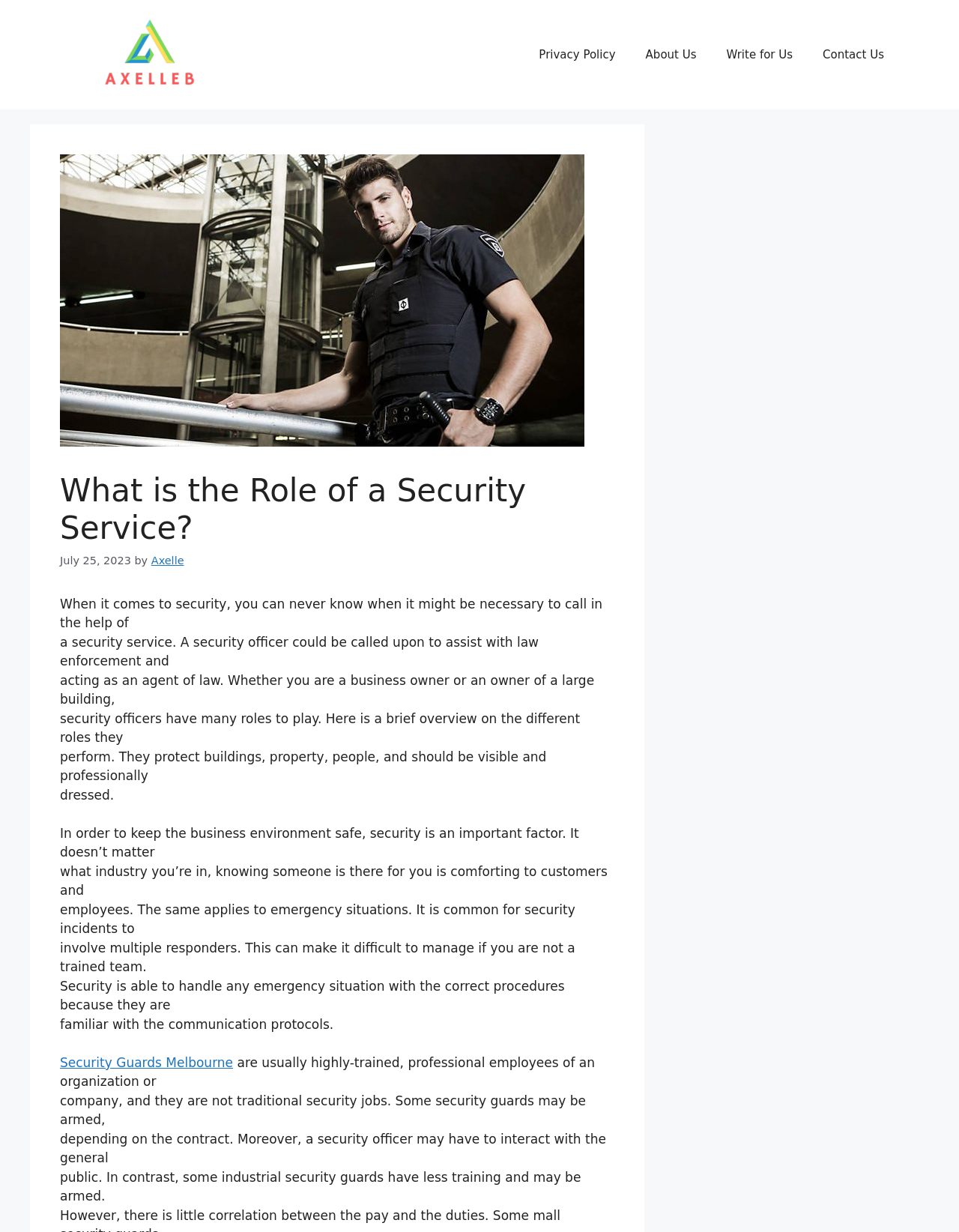Please find the bounding box coordinates in the format (top-left x, top-left y, bottom-right x, bottom-right y) for the given element description. Ensure the coordinates are floating point numbers between 0 and 1. Description: Security Guards Melbourne

[0.062, 0.856, 0.243, 0.868]